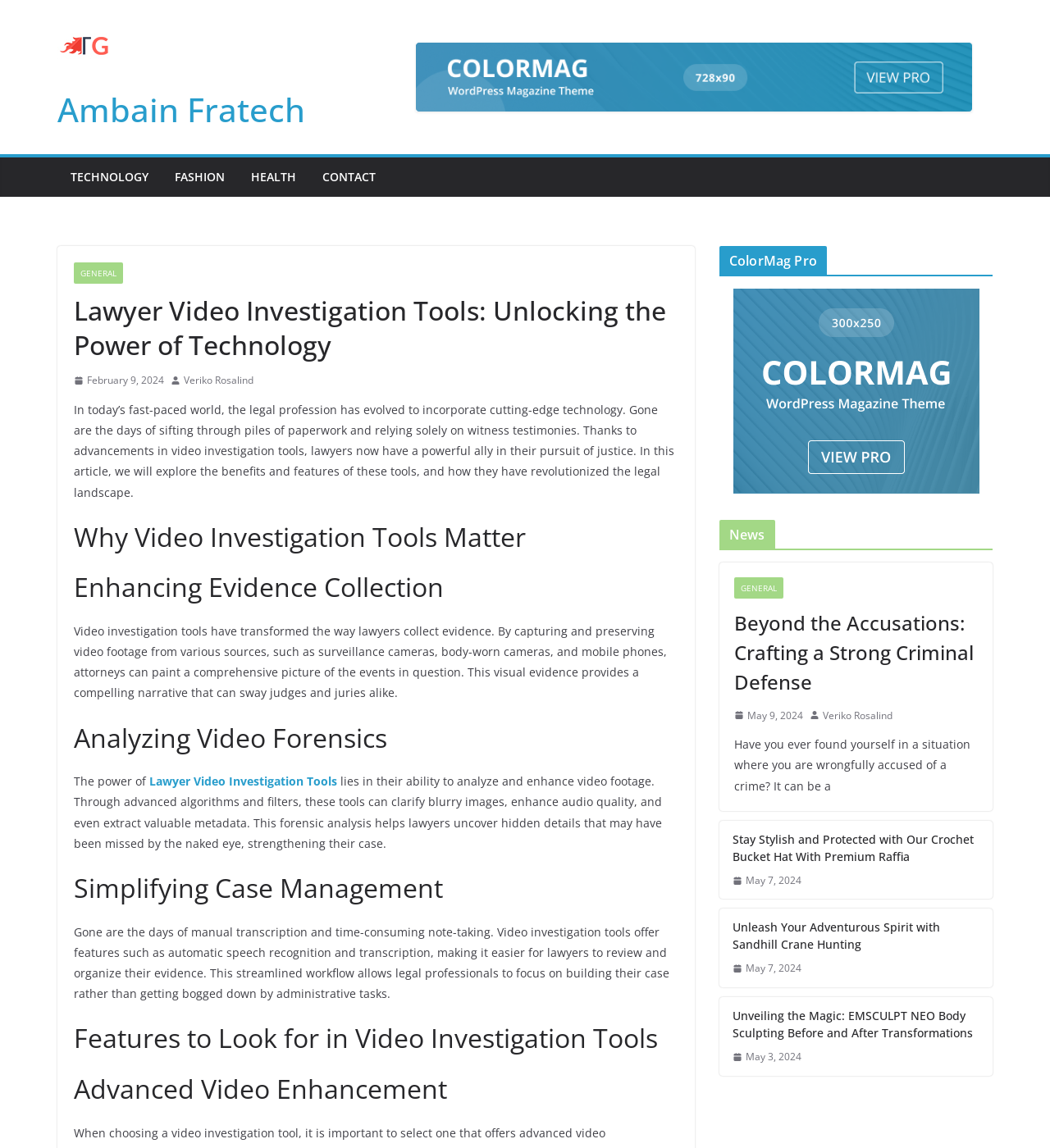Identify the bounding box for the described UI element: "May 7, 2024May 8, 2024".

[0.698, 0.759, 0.763, 0.775]